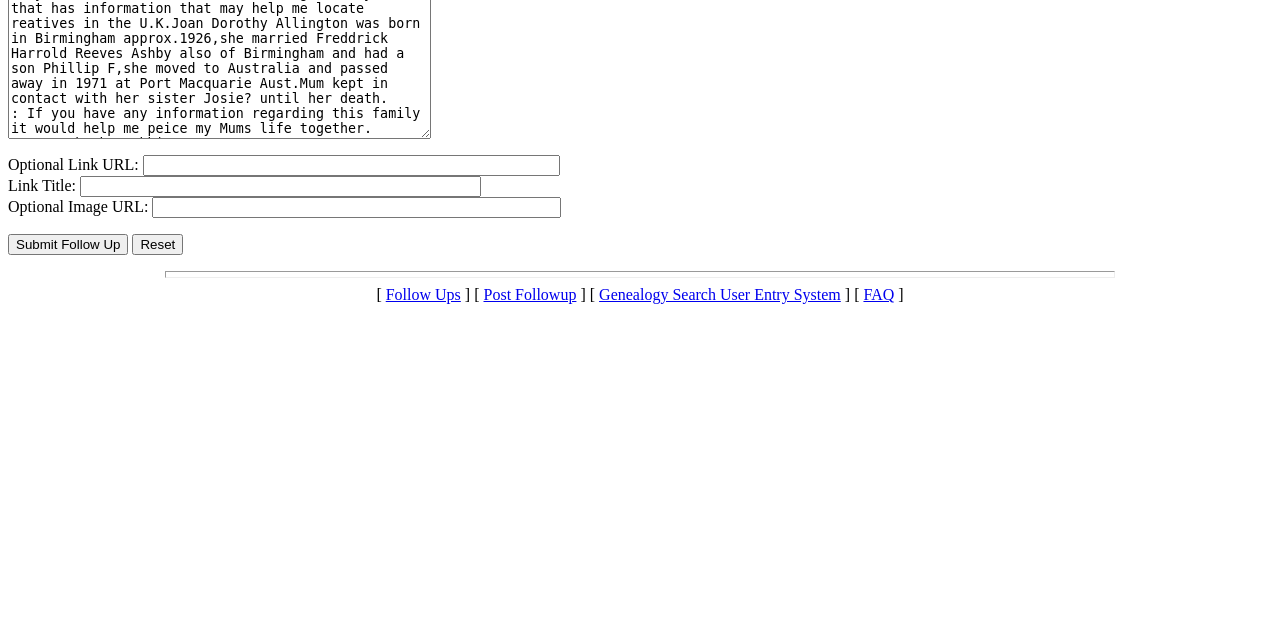Bounding box coordinates are to be given in the format (top-left x, top-left y, bottom-right x, bottom-right y). All values must be floating point numbers between 0 and 1. Provide the bounding box coordinate for the UI element described as: Commercial

None